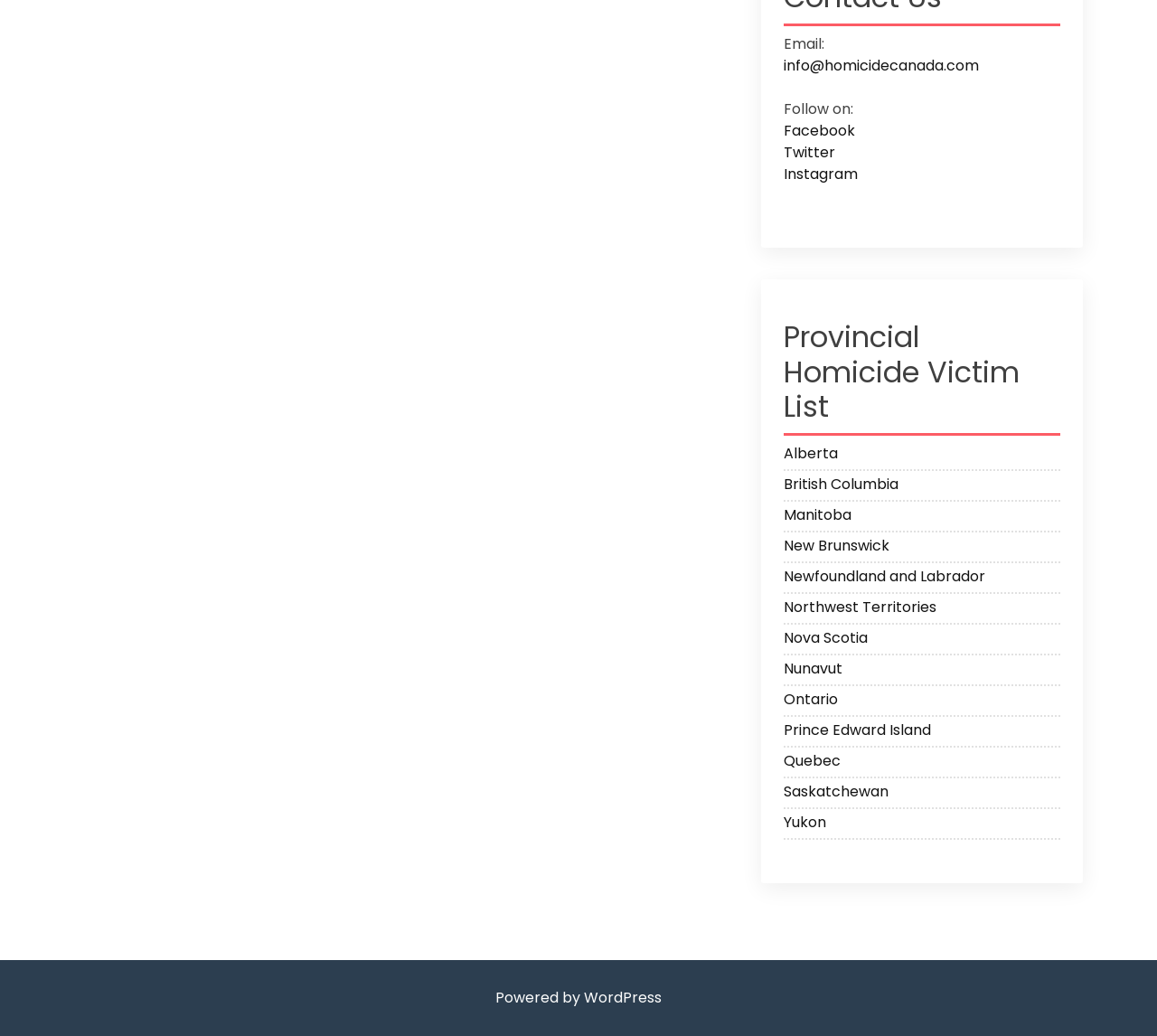Predict the bounding box for the UI component with the following description: "Newfoundland and Labrador".

[0.677, 0.547, 0.916, 0.572]